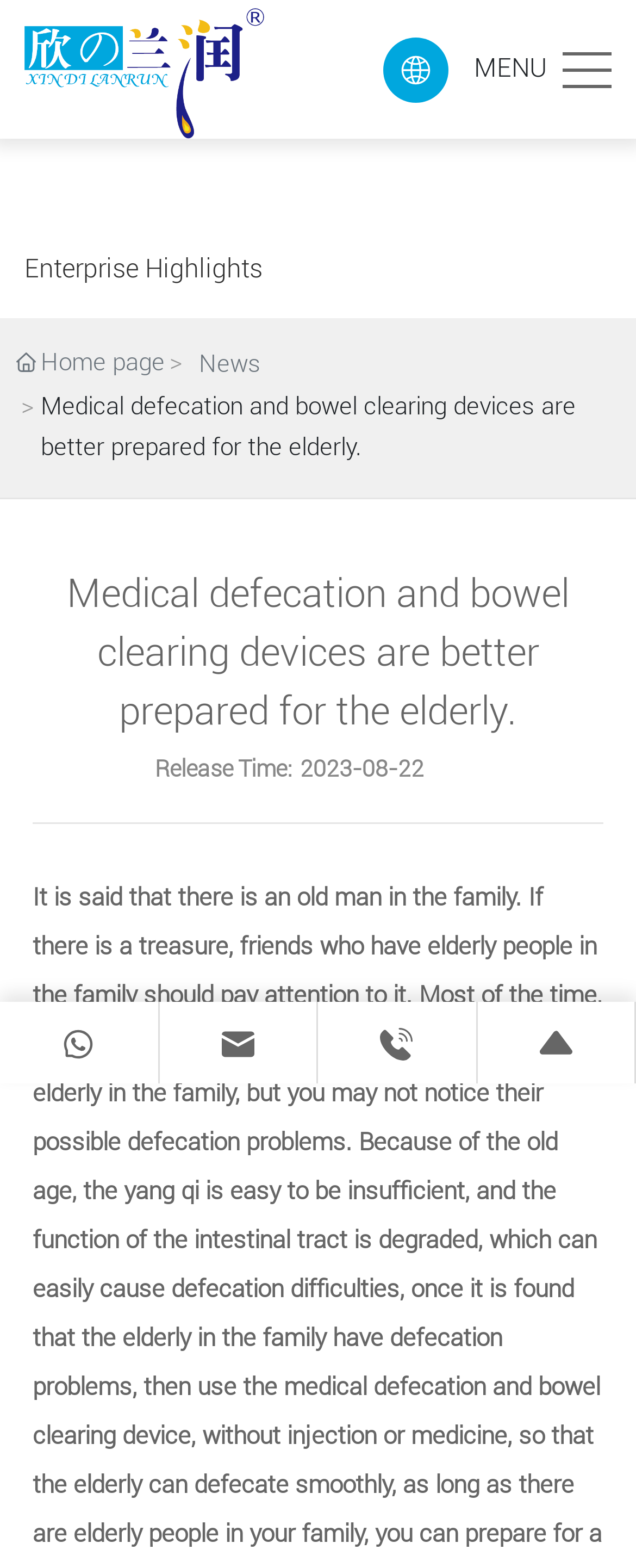How many menu items are there?
Provide a one-word or short-phrase answer based on the image.

3